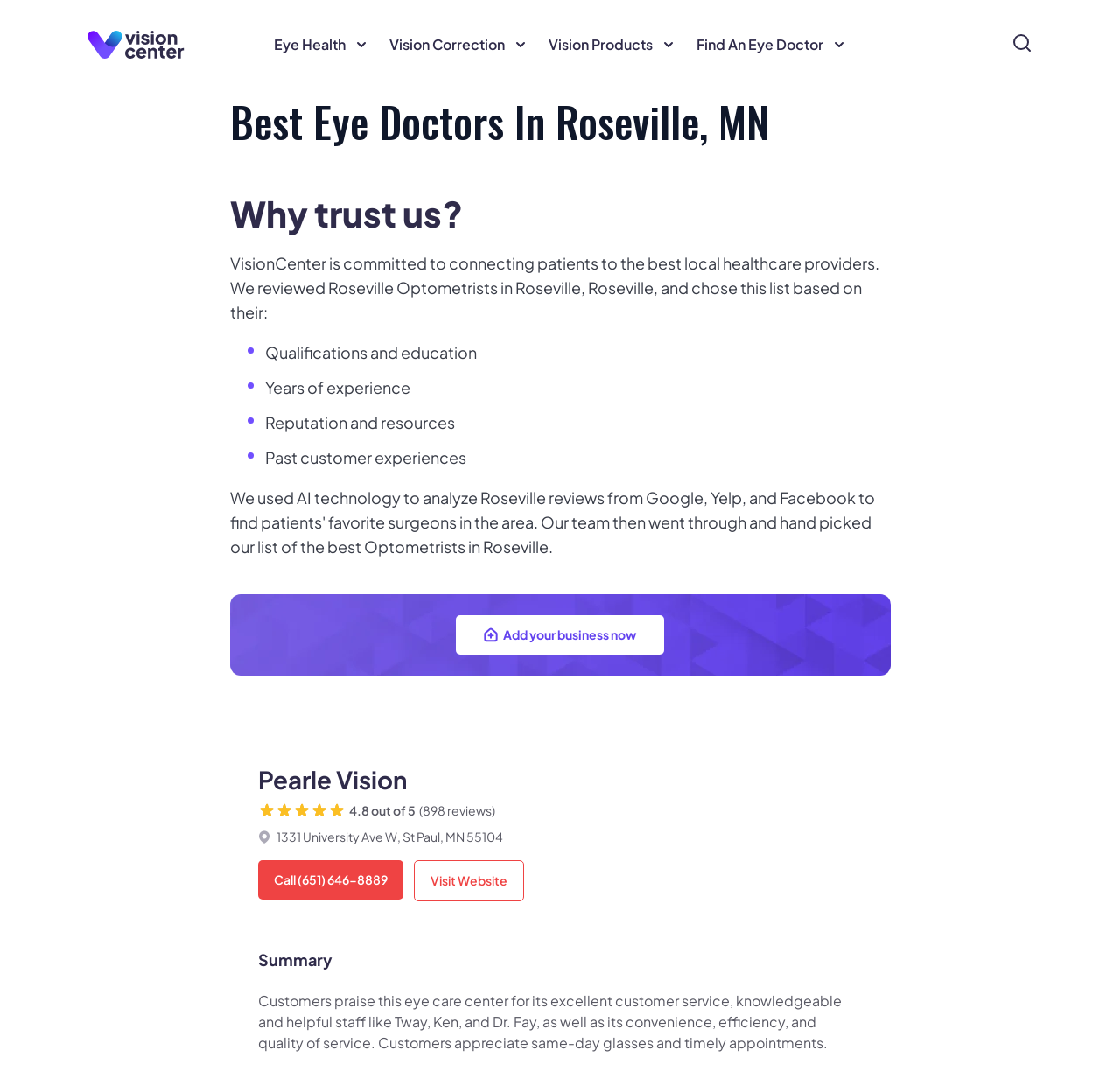Show me the bounding box coordinates of the clickable region to achieve the task as per the instruction: "Find an eye doctor".

[0.622, 0.033, 0.735, 0.05]